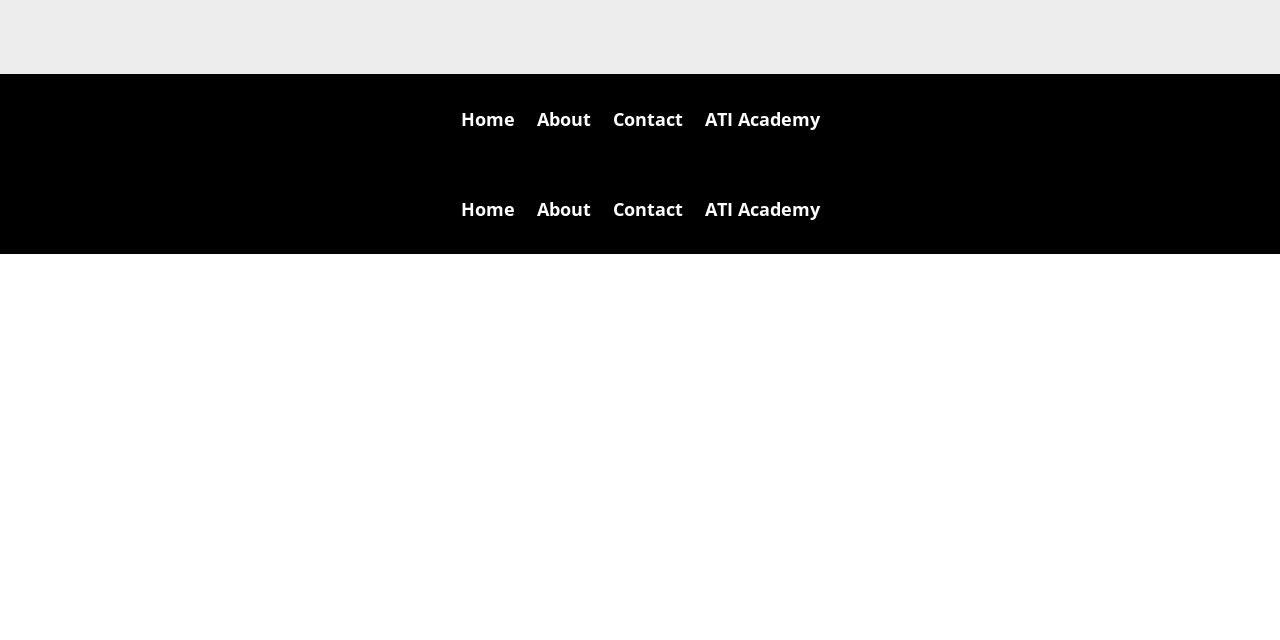Extract the bounding box coordinates for the UI element described by the text: "TOC". The coordinates should be in the form of [left, top, right, bottom] with values between 0 and 1.

None